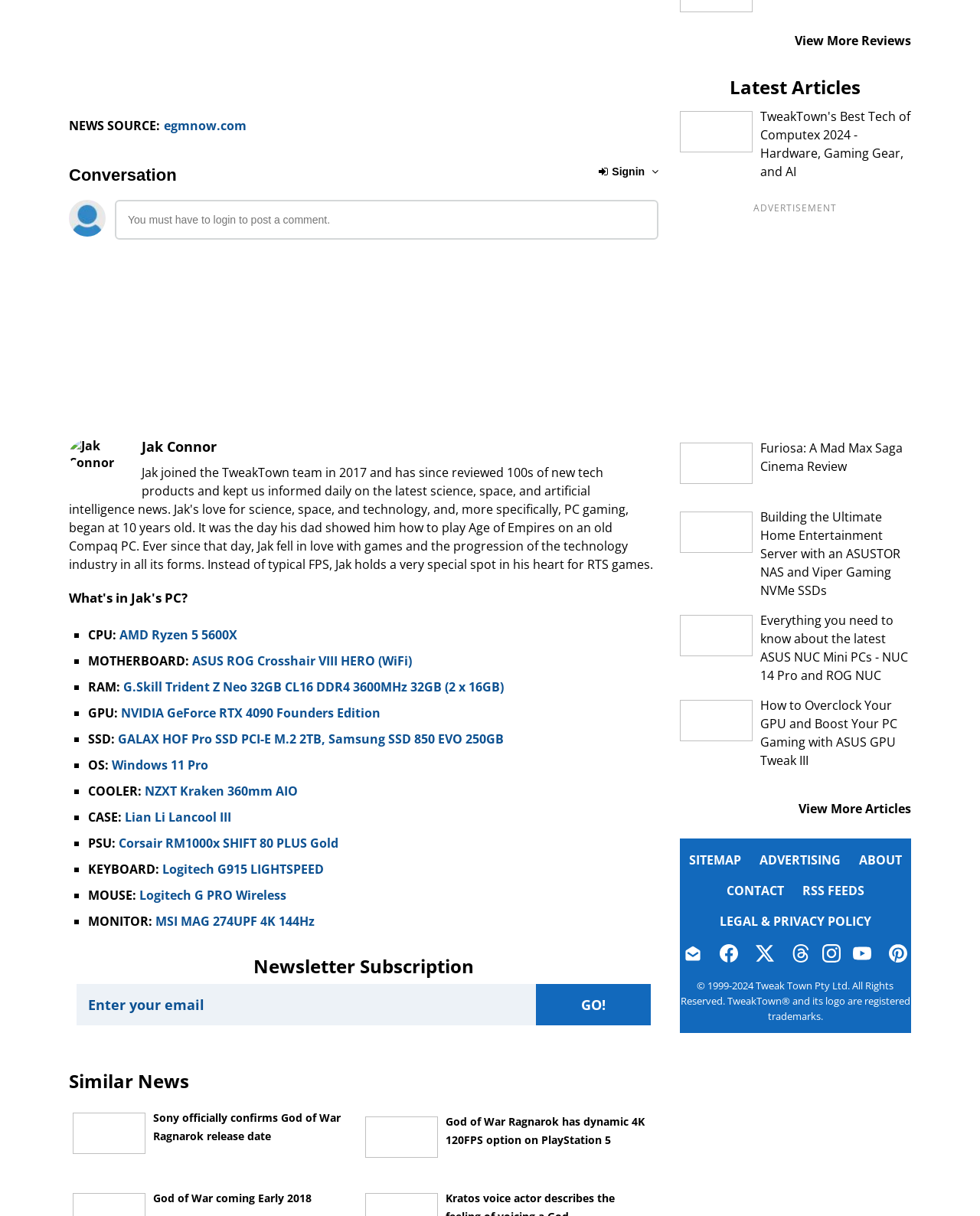What is the brand of the CPU listed?
Could you answer the question in a detailed manner, providing as much information as possible?

The webpage lists 'CPU:' as one of the PC components, and the corresponding link is 'AMD Ryzen 5 5600X', so the brand of the CPU listed is AMD.